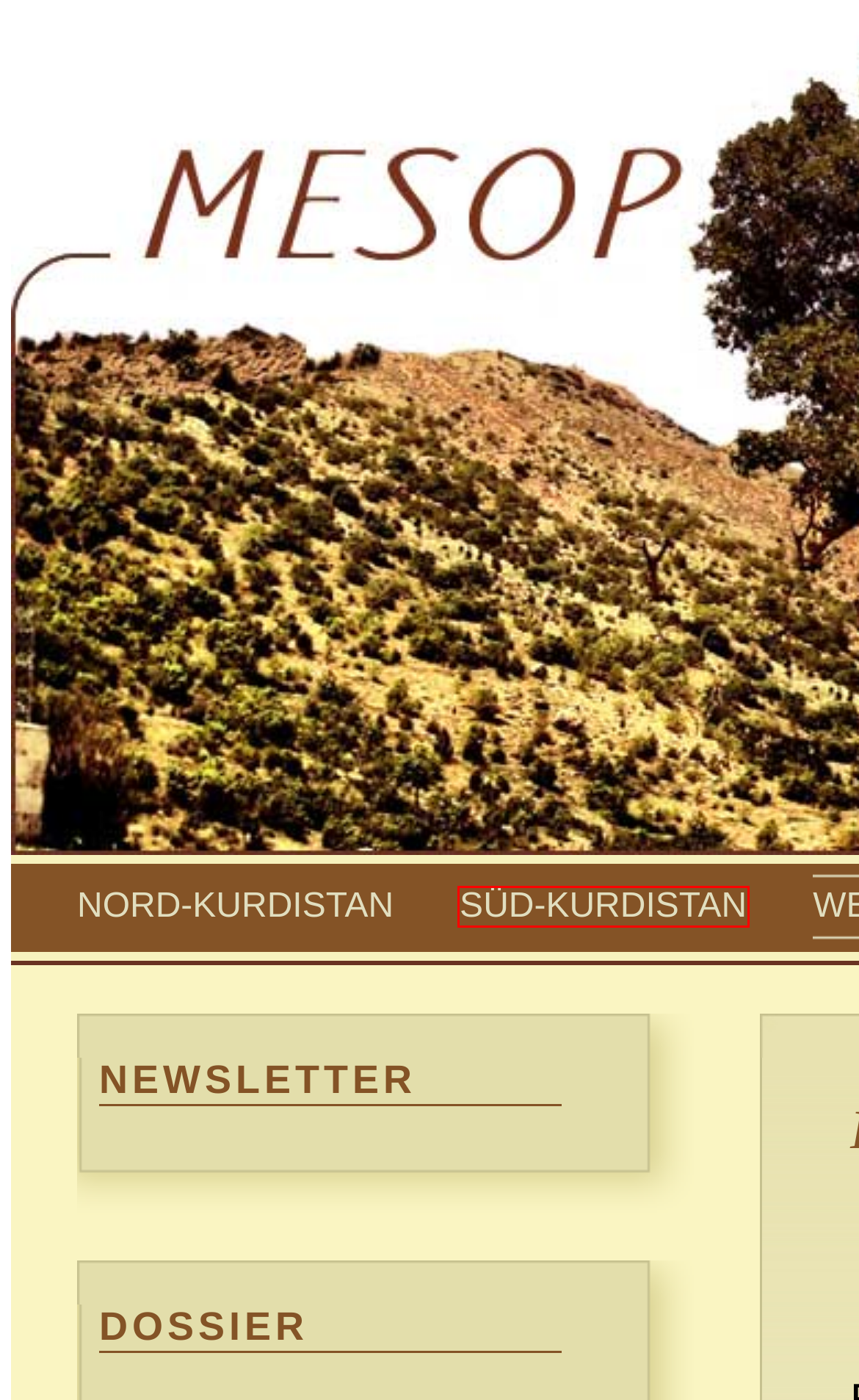You have a screenshot of a webpage with a red bounding box around a UI element. Determine which webpage description best matches the new webpage that results from clicking the element in the bounding box. Here are the candidates:
A. Mesopotamische Gesellschaft  « Special
B. Mesopotamische Gesellschaft  « Impressum
C. Mesopotamische Gesellschaft  « Nord-Kurdistan
D. Mesopotamische Gesellschaft  « Ost-Kurdistan
E. Mesopotamische Gesellschaft  « Süd-Kurdistan
F. Mesopotamische Gesellschaft  « Nah-Ost
G. Mesopotamische Gesellschaft
H. Mesopotamische Gesellschaft  « West-Kurdistan

E